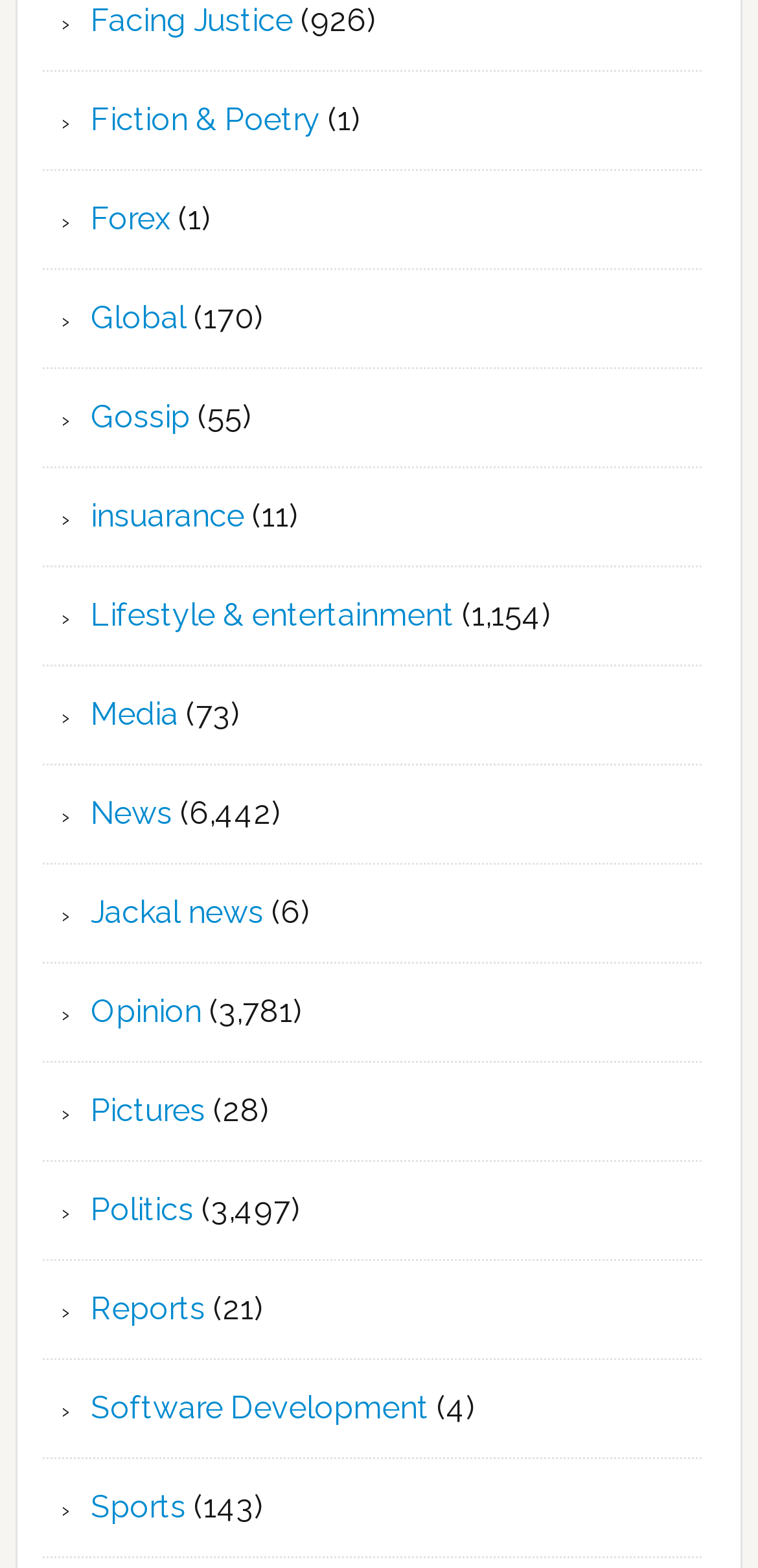What is the category with the most articles?
Look at the image and respond with a one-word or short phrase answer.

News